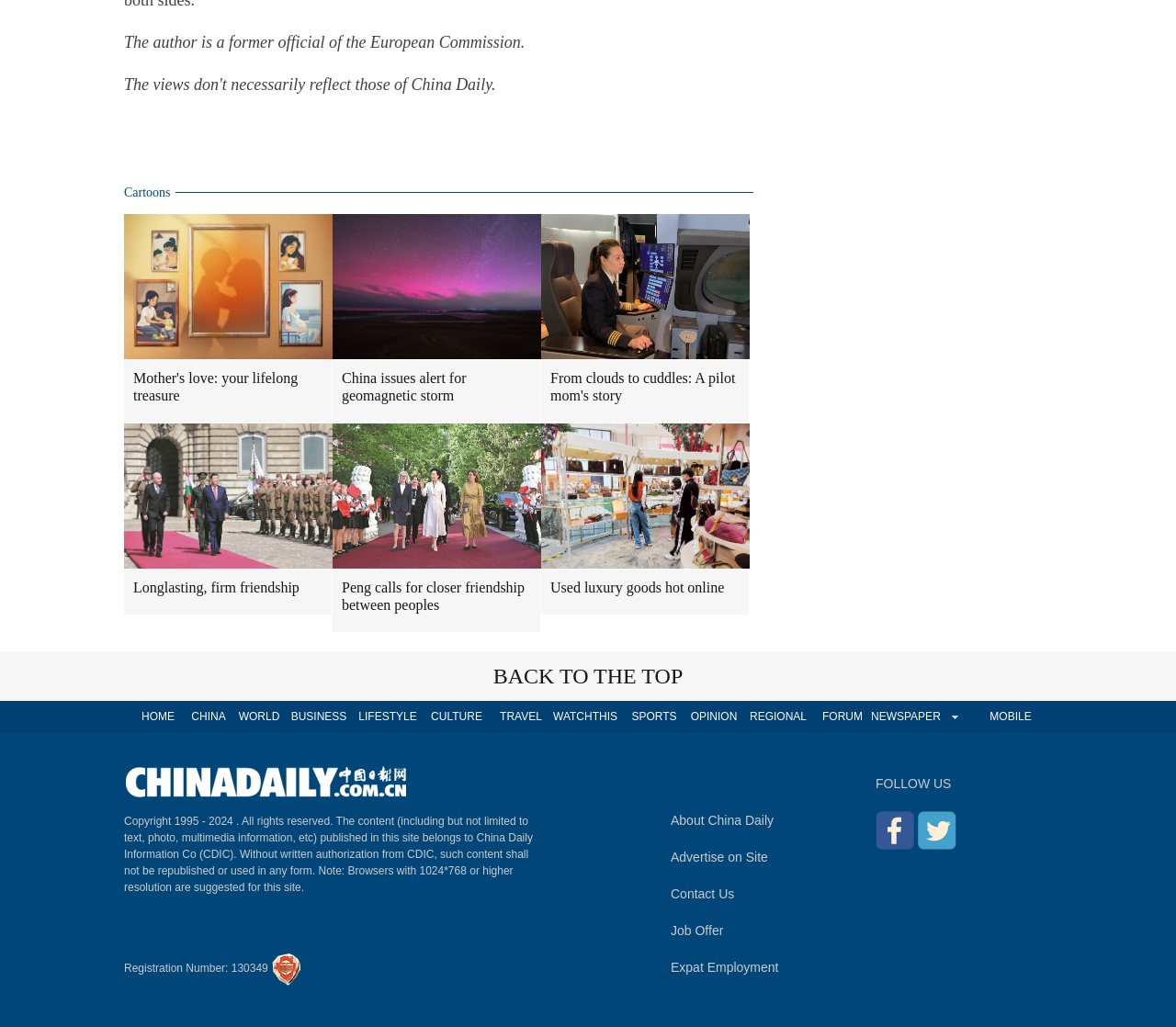How many links are there in the top navigation bar?
Give a thorough and detailed response to the question.

The top navigation bar contains links with text 'HOME', 'CHINA', 'WORLD', 'BUSINESS', 'LIFESTYLE', 'CULTURE', 'TRAVEL', 'WATCHTHIS', 'SPORTS', 'OPINION', and 'REGIONAL'. There are 11 links in total.